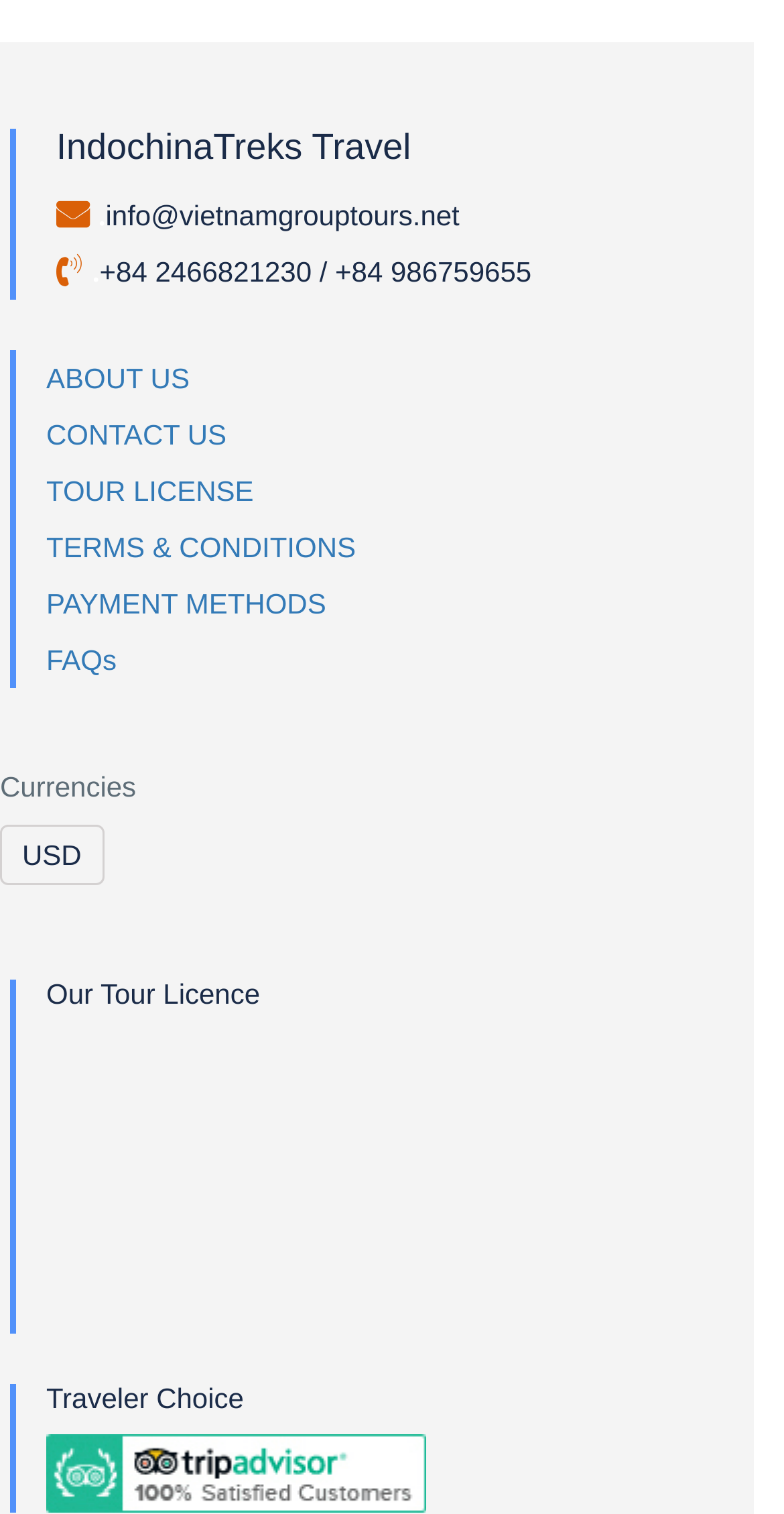Find the bounding box coordinates for the area that should be clicked to accomplish the instruction: "Read more about Da Nang expects to welcome 540,000 foreign tourists in next six months".

[0.059, 0.768, 0.828, 0.79]